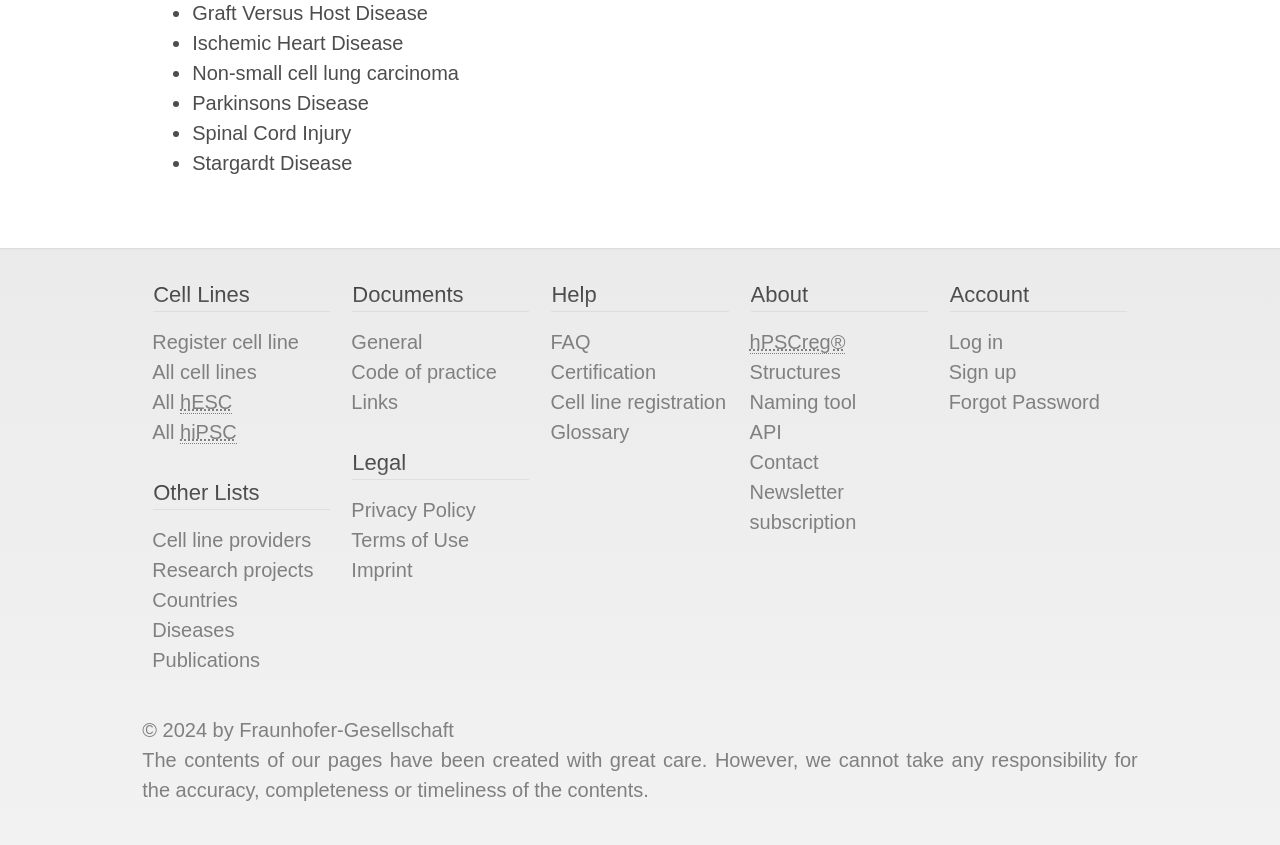Provide the bounding box coordinates of the HTML element described as: "Terms of Use". The bounding box coordinates should be four float numbers between 0 and 1, i.e., [left, top, right, bottom].

[0.274, 0.626, 0.367, 0.652]